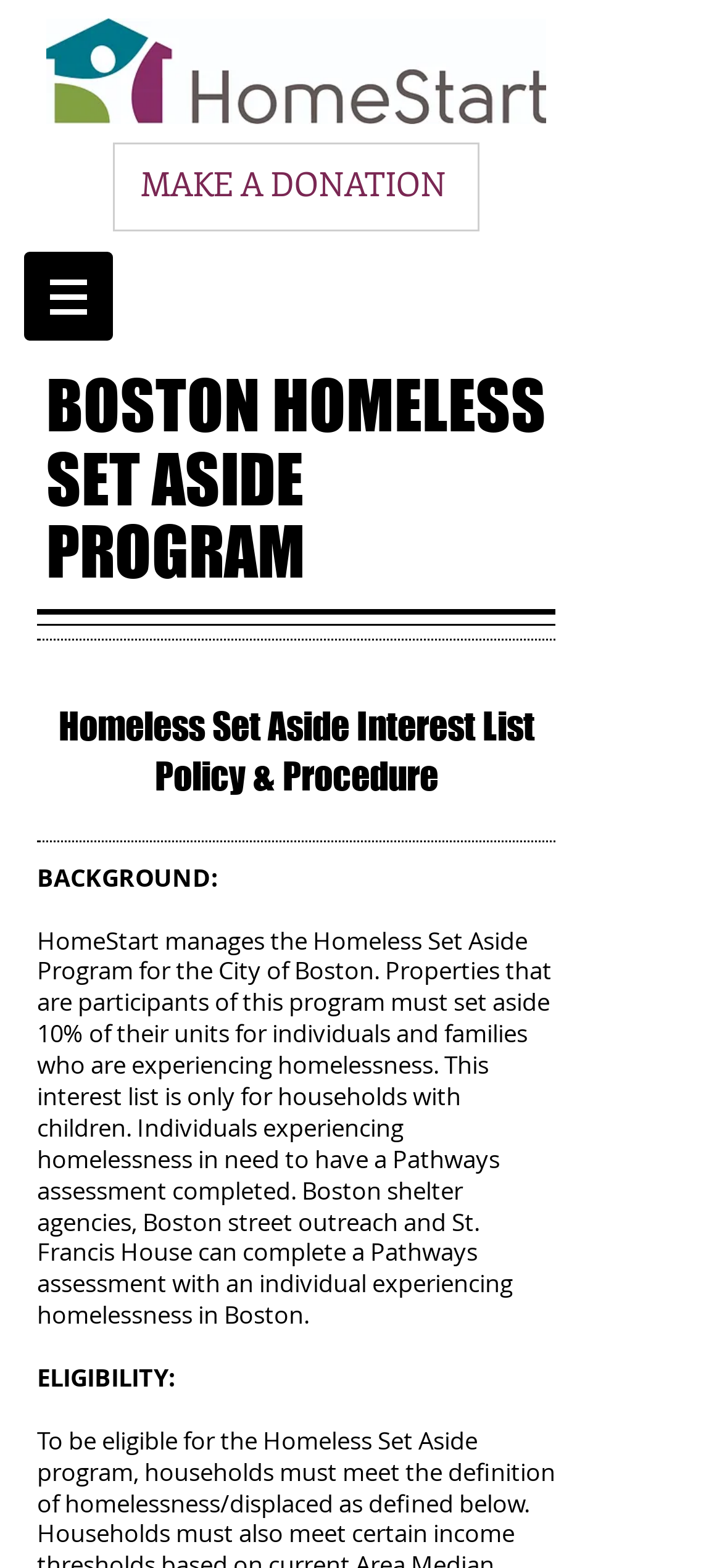Create an in-depth description of the webpage, covering main sections.

The webpage is about Boston HSA, specifically the HomeStart program. At the top left corner, there is a logo of HomeStart, which is an image of the organization's logo. Next to the logo, there is a link to make a donation. 

Below the logo, there is a navigation menu labeled "Site" with a button that has a popup menu. The button is accompanied by a small image. 

The main content of the webpage is divided into sections. The first section has a heading that reads "BOSTON HOMELESS SET ASIDE PROGRAM" in a prominent font size. 

Below the heading, there is another heading that reads "Homeless Set Aside Interest List Policy & Procedure". 

The next section starts with a label "BACKGROUND:" followed by a paragraph of text that explains the Homeless Set Aside Program, which is managed by HomeStart for the City of Boston. The program requires participating properties to set aside 10% of their units for individuals and families experiencing homelessness. The text also explains the eligibility criteria, including the need for a Pathways assessment completed by specific agencies.

Finally, there is a section labeled "ELIGIBILITY:" which likely continues to explain the eligibility criteria for the program.